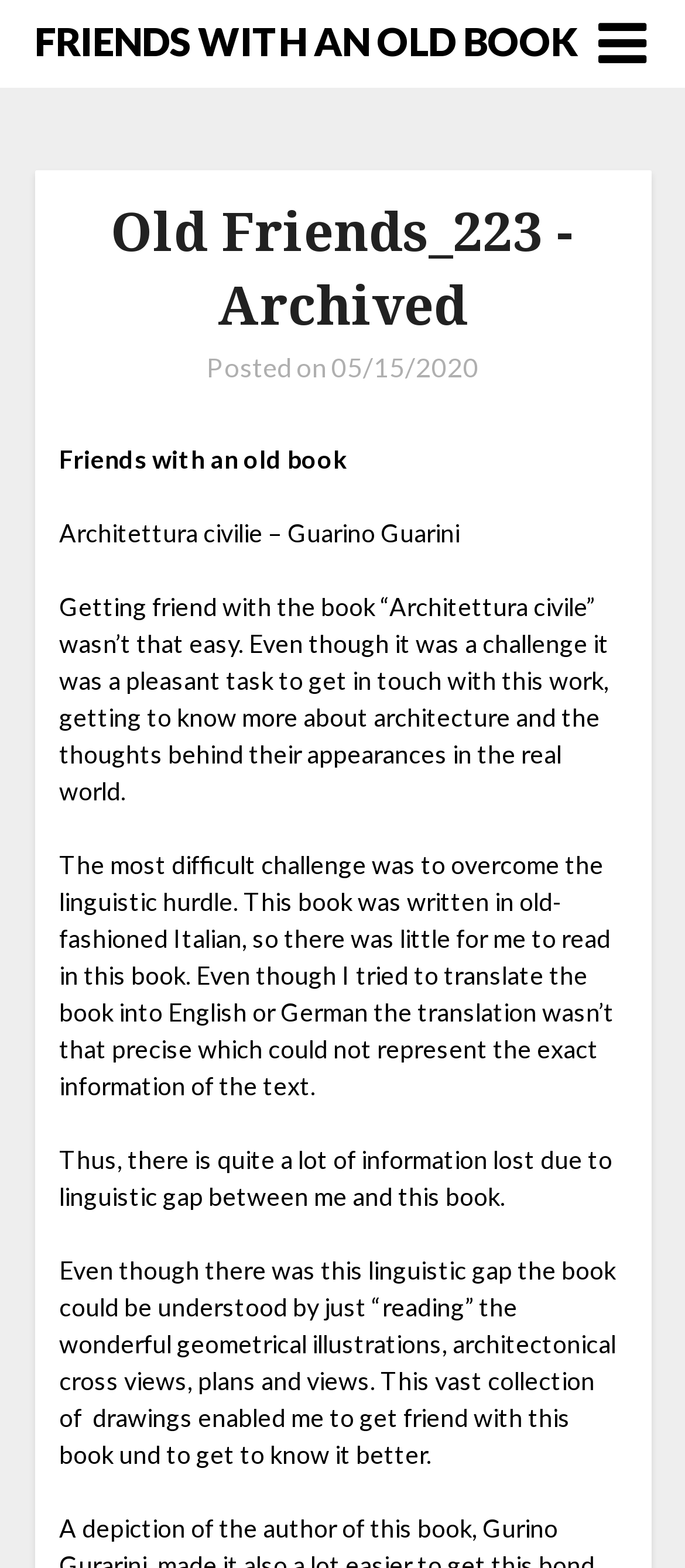Describe every aspect of the webpage comprehensively.

The webpage is about a personal experience of getting familiar with an old book titled "Architettura civile" by Guarino Guarini. At the top, there is a link with a icon () and another link with the title "FRIENDS WITH AN OLD BOOK". Below these links, there is a header section with a heading "Old Friends_223 - Archived" and a posted date "05/15/2020". 

Under the header section, there are five paragraphs of text. The first paragraph is a brief introduction to the book. The second paragraph explains the challenge of overcoming the linguistic hurdle due to the book being written in old-fashioned Italian. The third paragraph mentions the limitations of translation and the resulting loss of information. The fourth paragraph highlights the importance of the book's illustrations, cross views, plans, and views in understanding the content despite the linguistic gap. 

All the text elements are positioned on the left side of the page, with the header section and the first paragraph at the top, followed by the subsequent paragraphs in a vertical order. The links and the icon are positioned at the top right corner of the page.